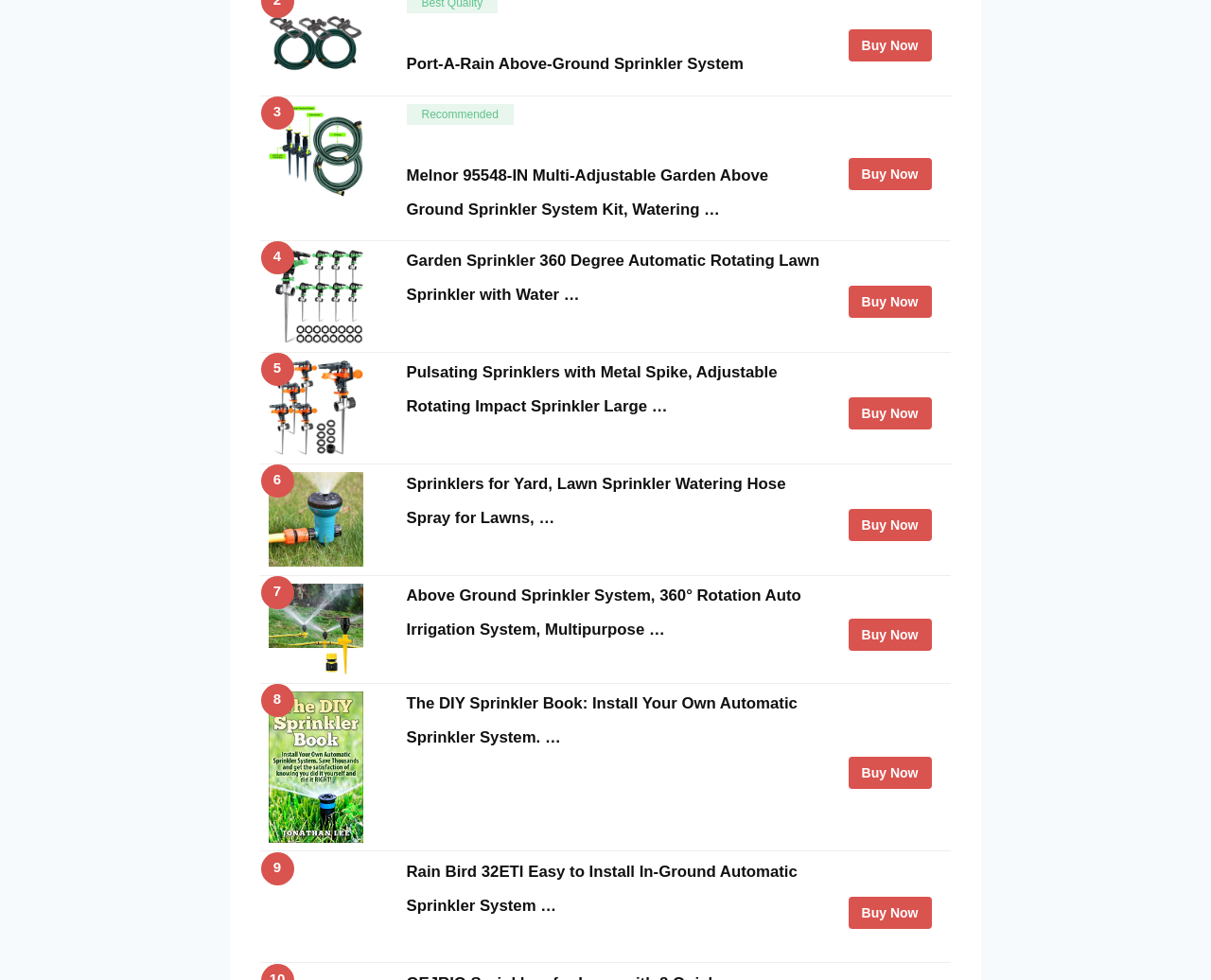What type of products are being sold on this webpage?
Using the image as a reference, answer the question with a short word or phrase.

Sprinkler systems